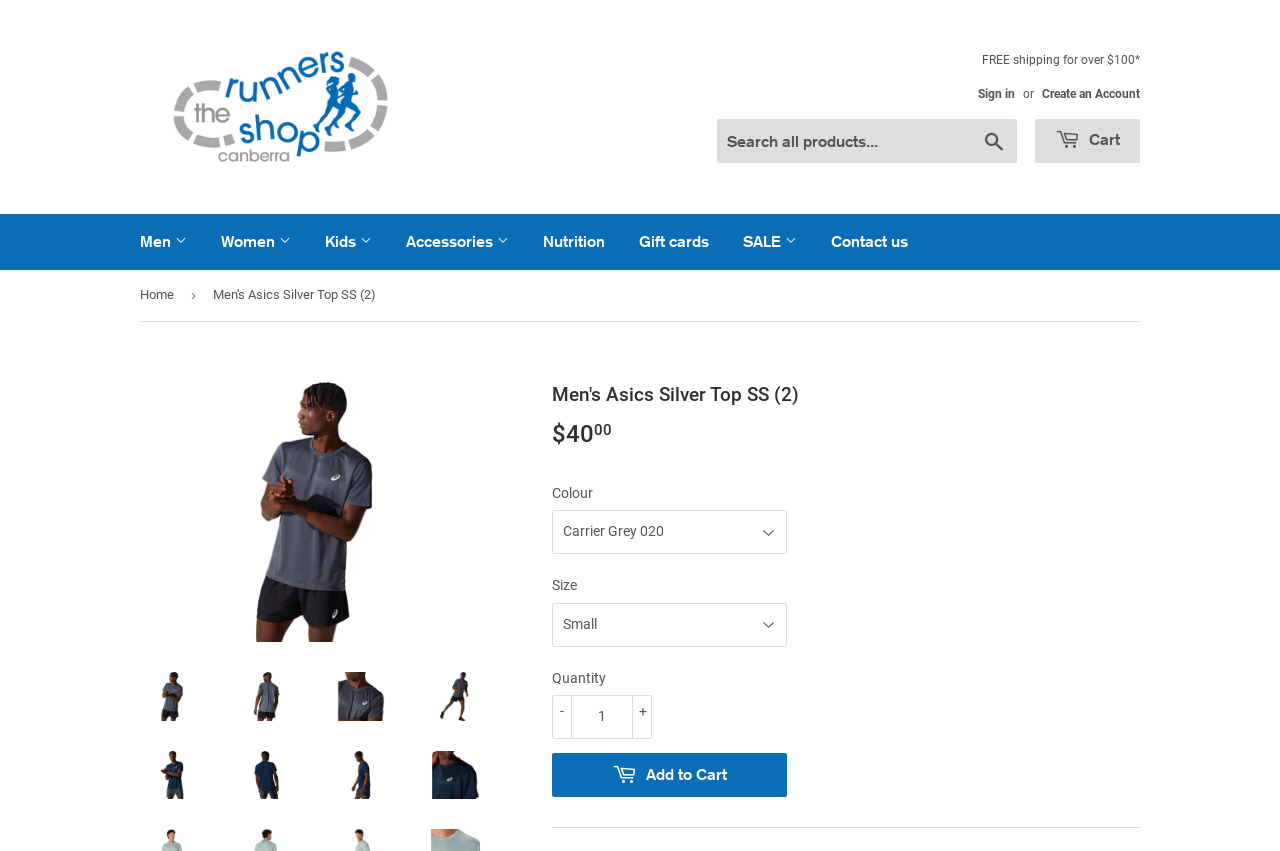What is the type of product being sold?
Please answer the question as detailed as possible based on the image.

I inferred the type of product being sold by the product image and details, which suggest that it is a clothing item, specifically a men's top.